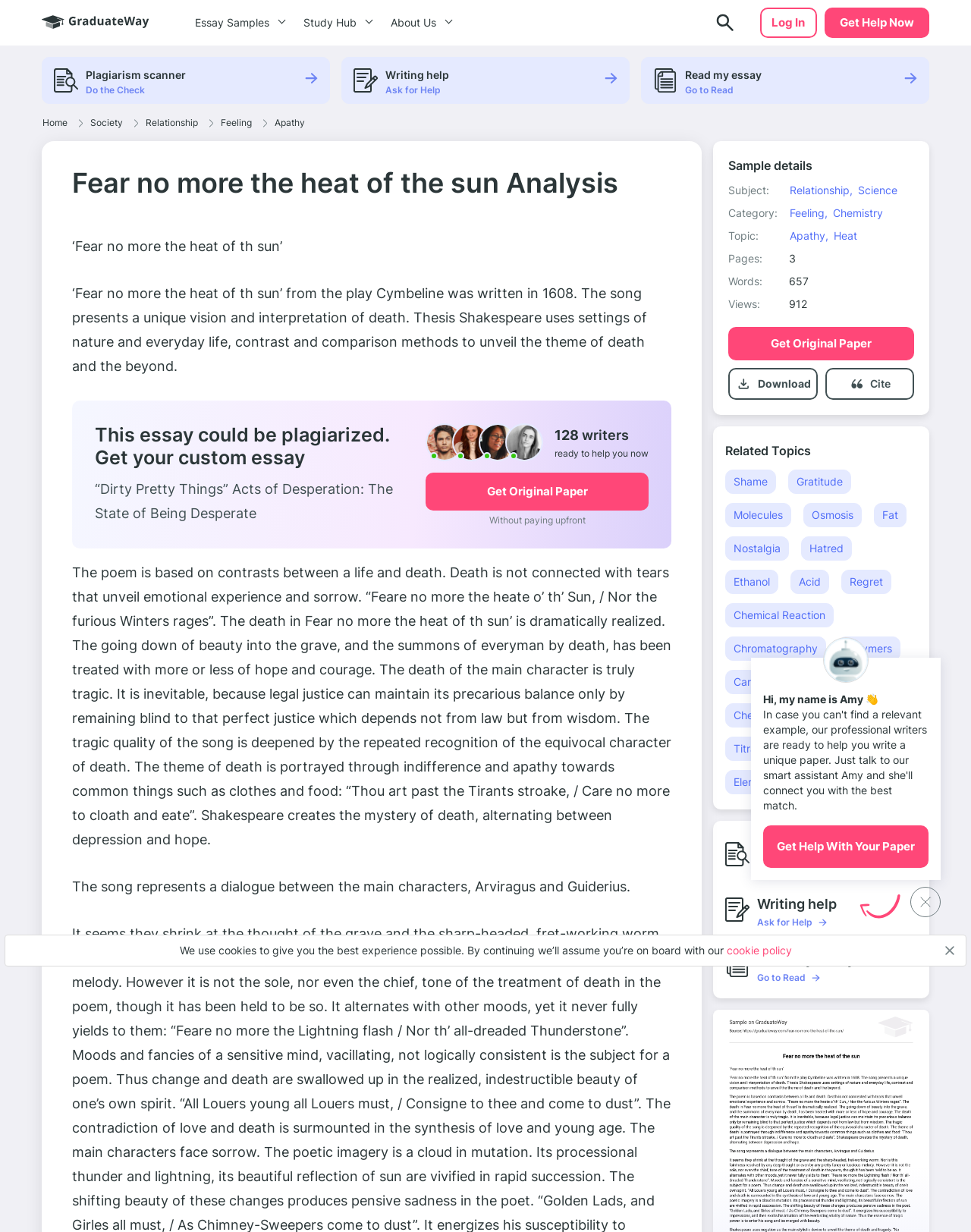Provide the bounding box coordinates of the section that needs to be clicked to accomplish the following instruction: "Click the 'Read my essay' button."

[0.705, 0.055, 0.784, 0.066]